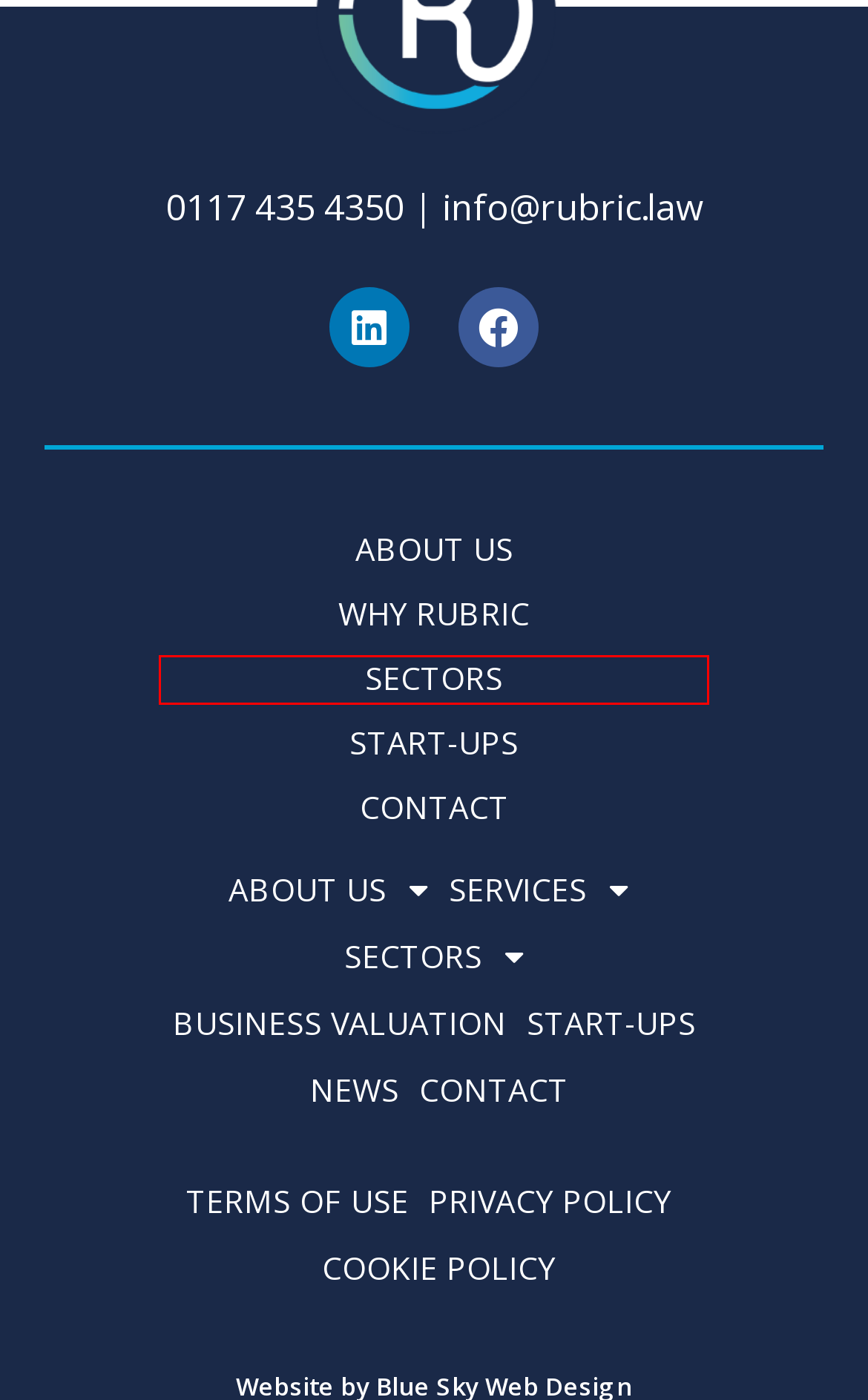Look at the screenshot of a webpage where a red bounding box surrounds a UI element. Your task is to select the best-matching webpage description for the new webpage after you click the element within the bounding box. The available options are:
A. News | Rubric Law
B. Privacy Policy | Rubric Law
C. Cookie Policy | Rubric Law
D. Legal Services For Start-ups
E. Sectors | Rubric Law
F. Terms Of Use | Rubric Law
G. Why Rubric | Rubric Law Corporate Lawyers
H. About | Rubric Law

E